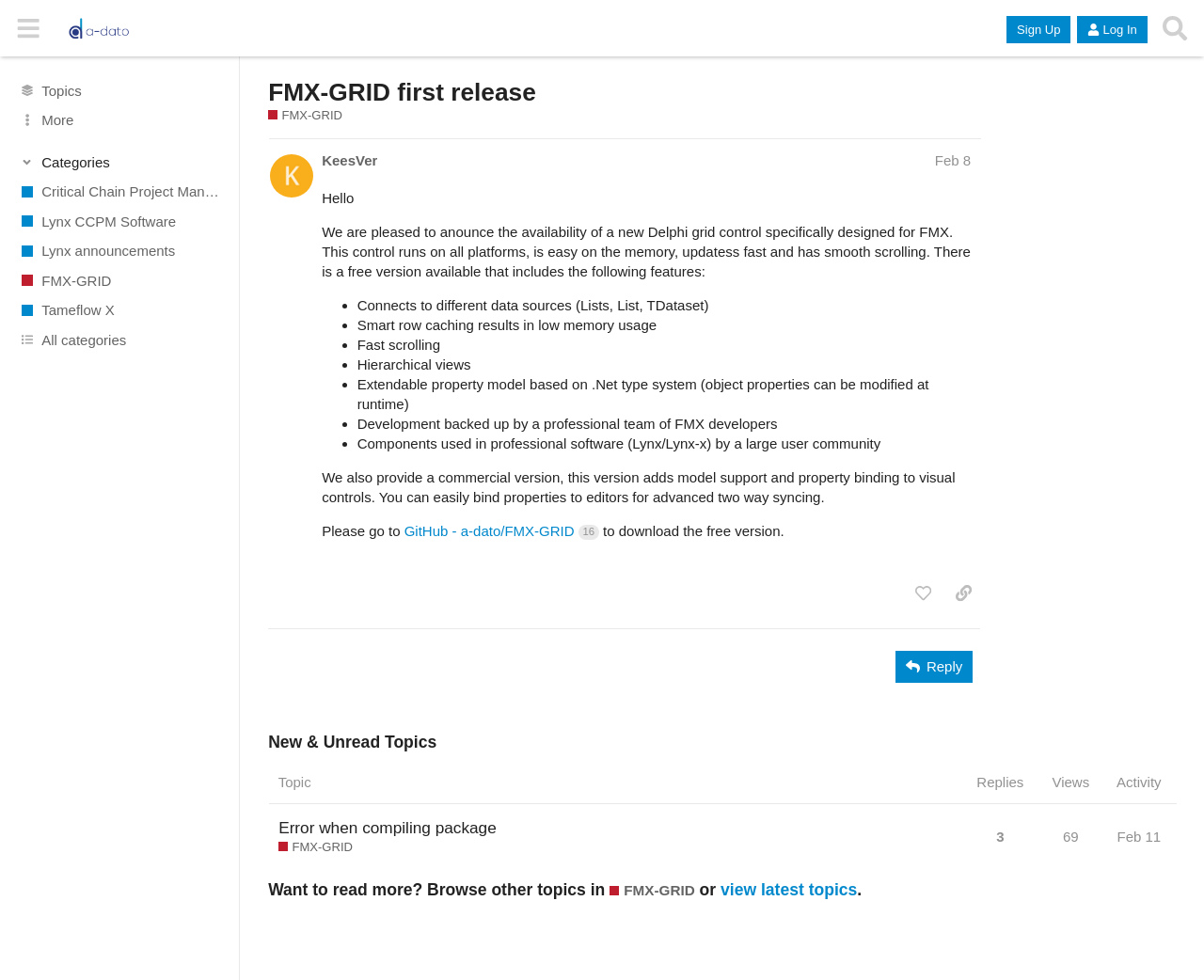Bounding box coordinates are to be given in the format (top-left x, top-left y, bottom-right x, bottom-right y). All values must be floating point numbers between 0 and 1. Provide the bounding box coordinate for the UI element described as: FMX-GRID

[0.506, 0.898, 0.577, 0.919]